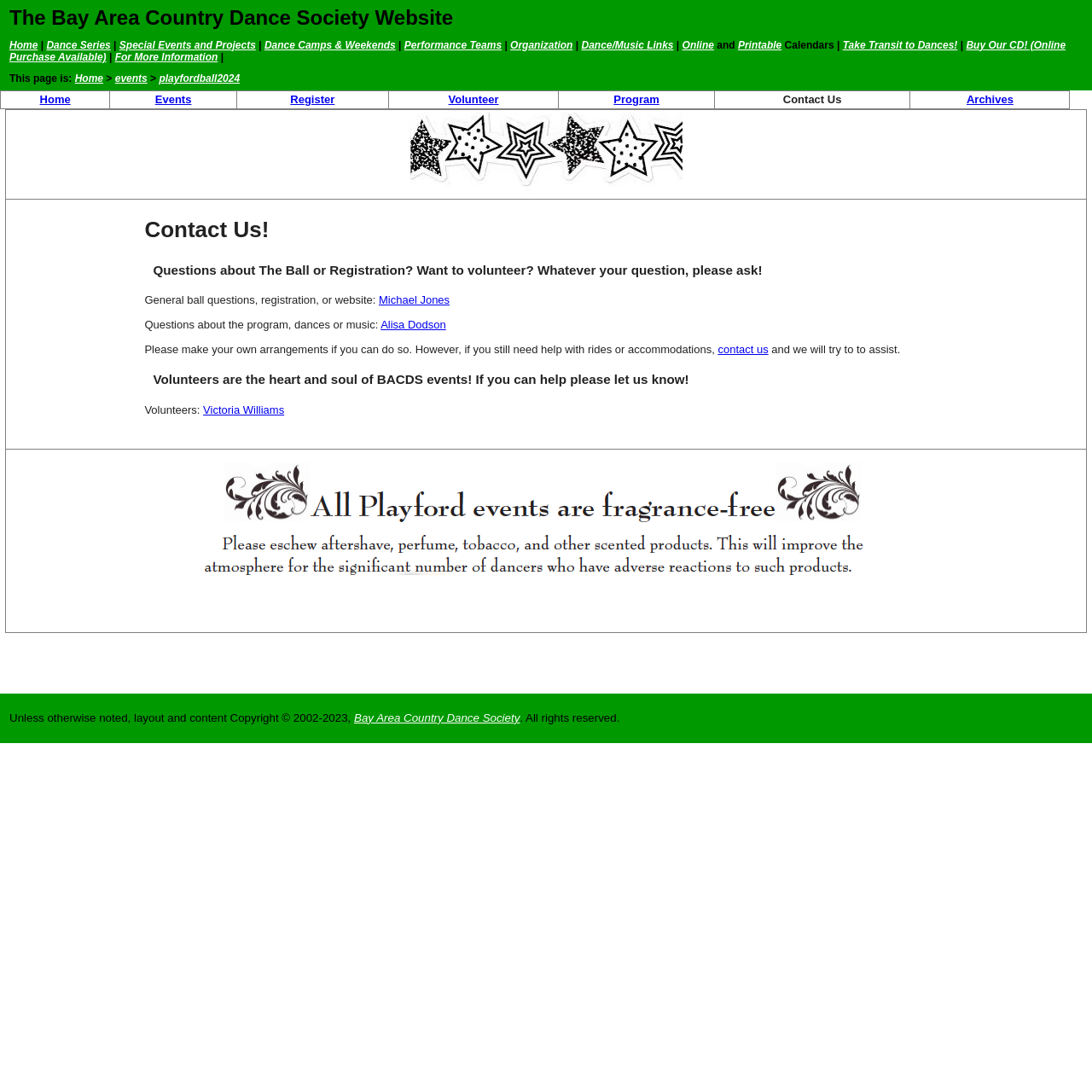Using the element description Take Transit to Dances!, predict the bounding box coordinates for the UI element. Provide the coordinates in (top-left x, top-left y, bottom-right x, bottom-right y) format with values ranging from 0 to 1.

[0.772, 0.036, 0.877, 0.047]